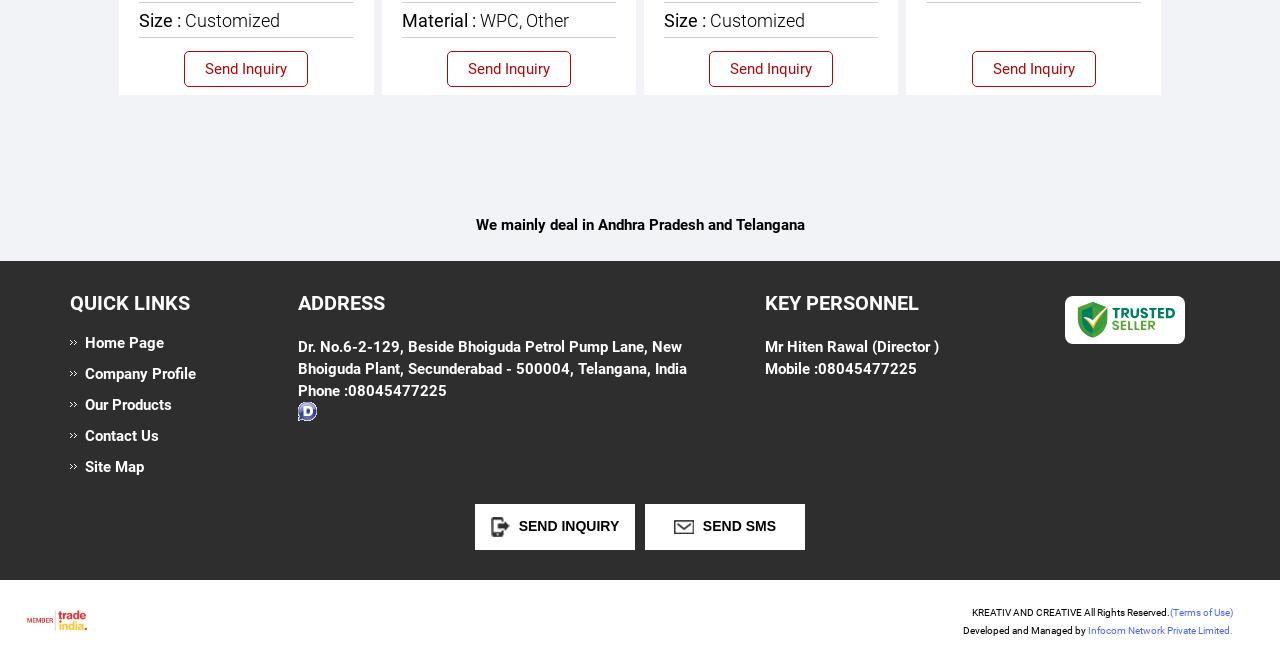What is the company's policy on inquiries?
Answer the question in a detailed and comprehensive manner.

I found the company's policy on inquiries by looking at the link element with the text 'Accepts only Domestic Inquiries'. This indicates that the company only accepts inquiries from within the country.